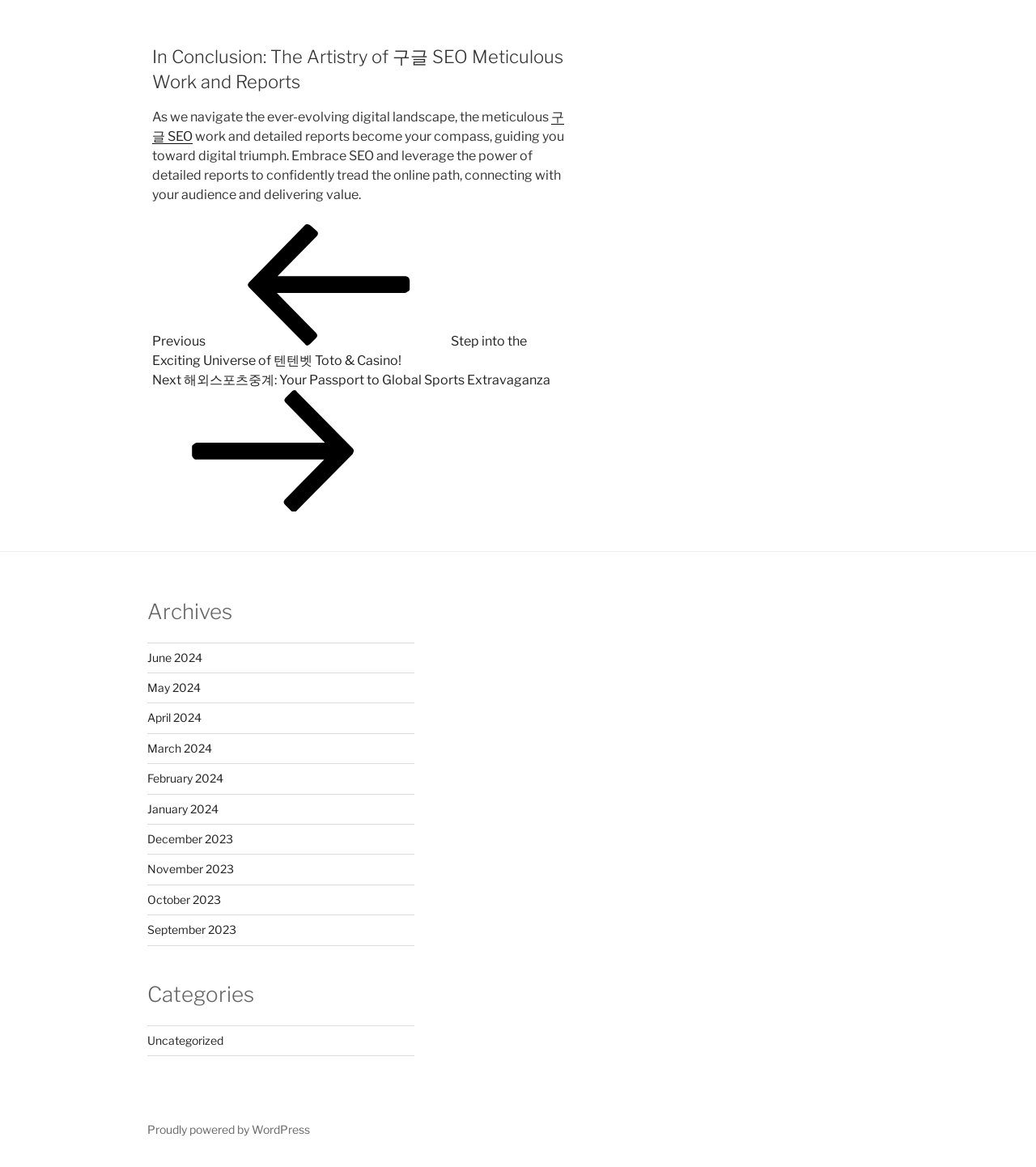Please provide the bounding box coordinates for the element that needs to be clicked to perform the instruction: "Click on the previous post". The coordinates must consist of four float numbers between 0 and 1, formatted as [left, top, right, bottom].

[0.147, 0.286, 0.509, 0.315]